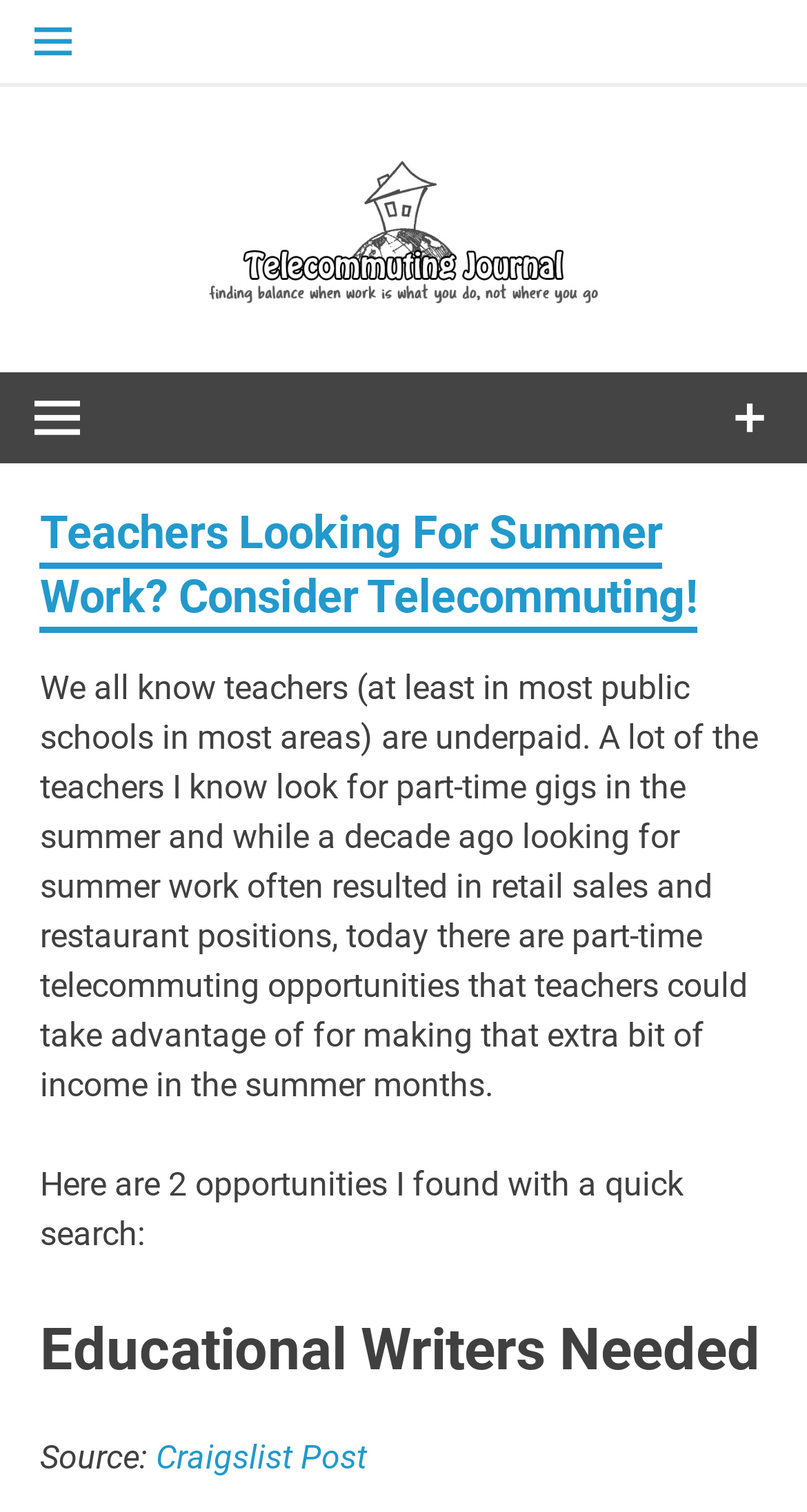Generate a thorough caption that explains the contents of the webpage.

The webpage is about telecommuting opportunities for teachers during the summer. At the top left corner, there is a button with an icon, and next to it, there is a masthead logo for Telecommuting Journal with a caption "finding balance when work is what you do, not where you go". Below the logo, there is a static text "telecommuting news & resources – when work is what you do, not where you go". 

On the top right corner, there are two buttons, one with an icon and another with a different icon. Below these buttons, there is a header section with a heading "Teachers Looking For Summer Work? Consider Telecommuting!" in a larger font size. 

Below the header, there is a paragraph of text that discusses how teachers are underpaid and often look for part-time jobs during the summer. The text also mentions that there are now telecommuting opportunities available for teachers to make extra income during the summer months.

Following the paragraph, there is a subheading "Here are 2 opportunities I found with a quick search:". Below this subheading, there is another heading "Educational Writers Needed", and then a static text "Source:". Next to the "Source:" text, there is a link to a Craigslist post.